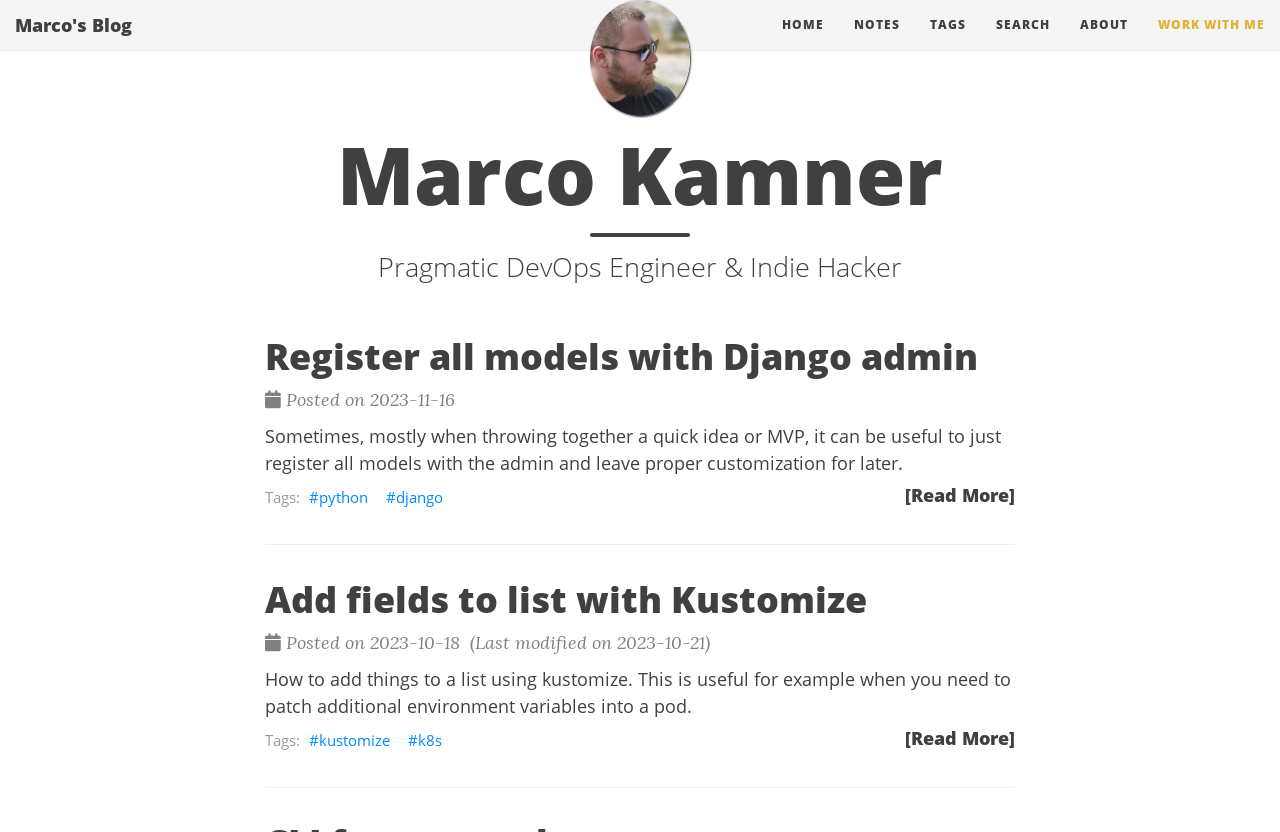Pinpoint the bounding box coordinates of the area that should be clicked to complete the following instruction: "search on the website". The coordinates must be given as four float numbers between 0 and 1, i.e., [left, top, right, bottom].

[0.766, 0.024, 0.832, 0.084]